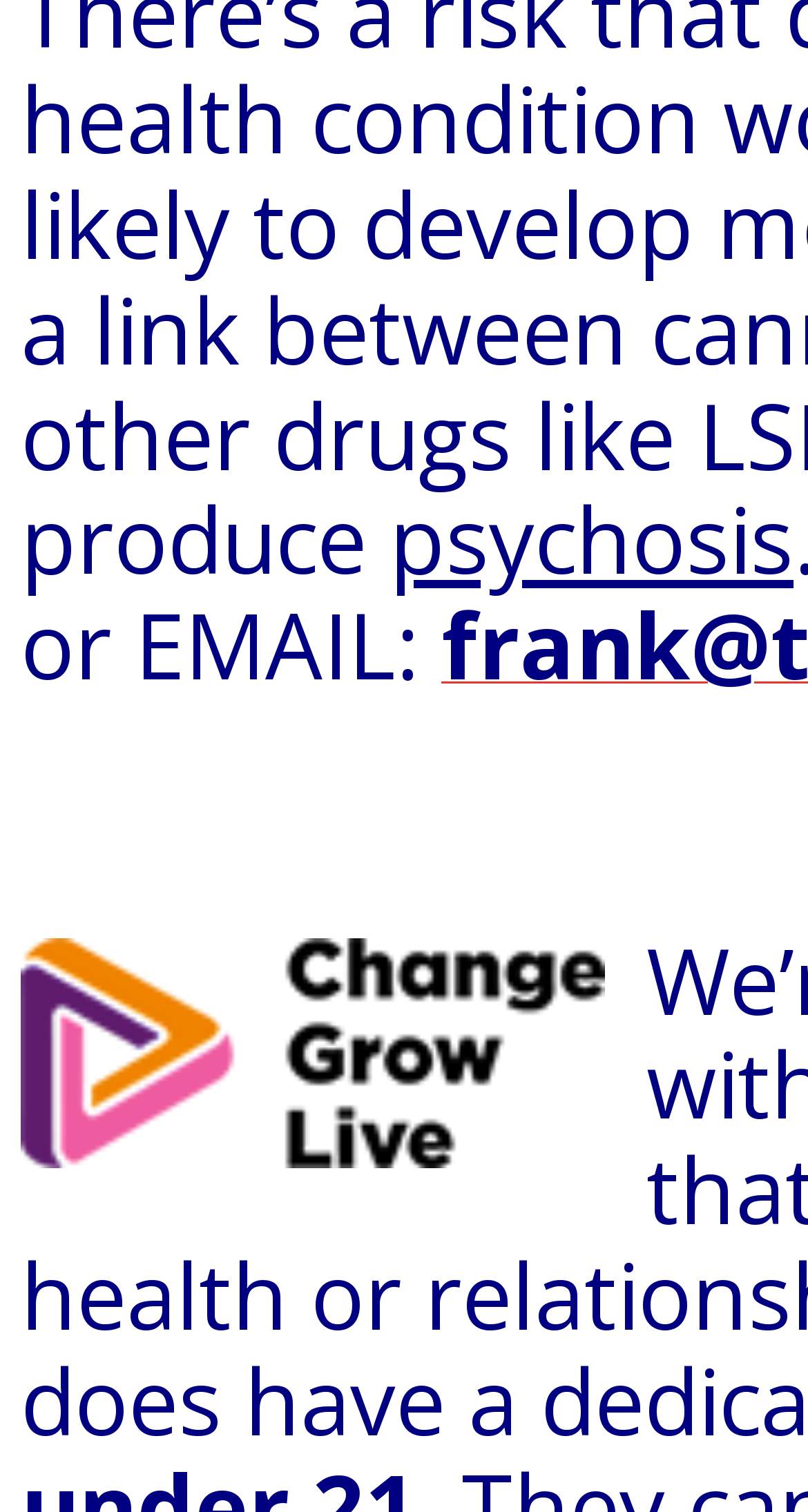Determine the bounding box coordinates for the UI element matching this description: "psychosis".

[0.482, 0.159, 0.982, 0.241]